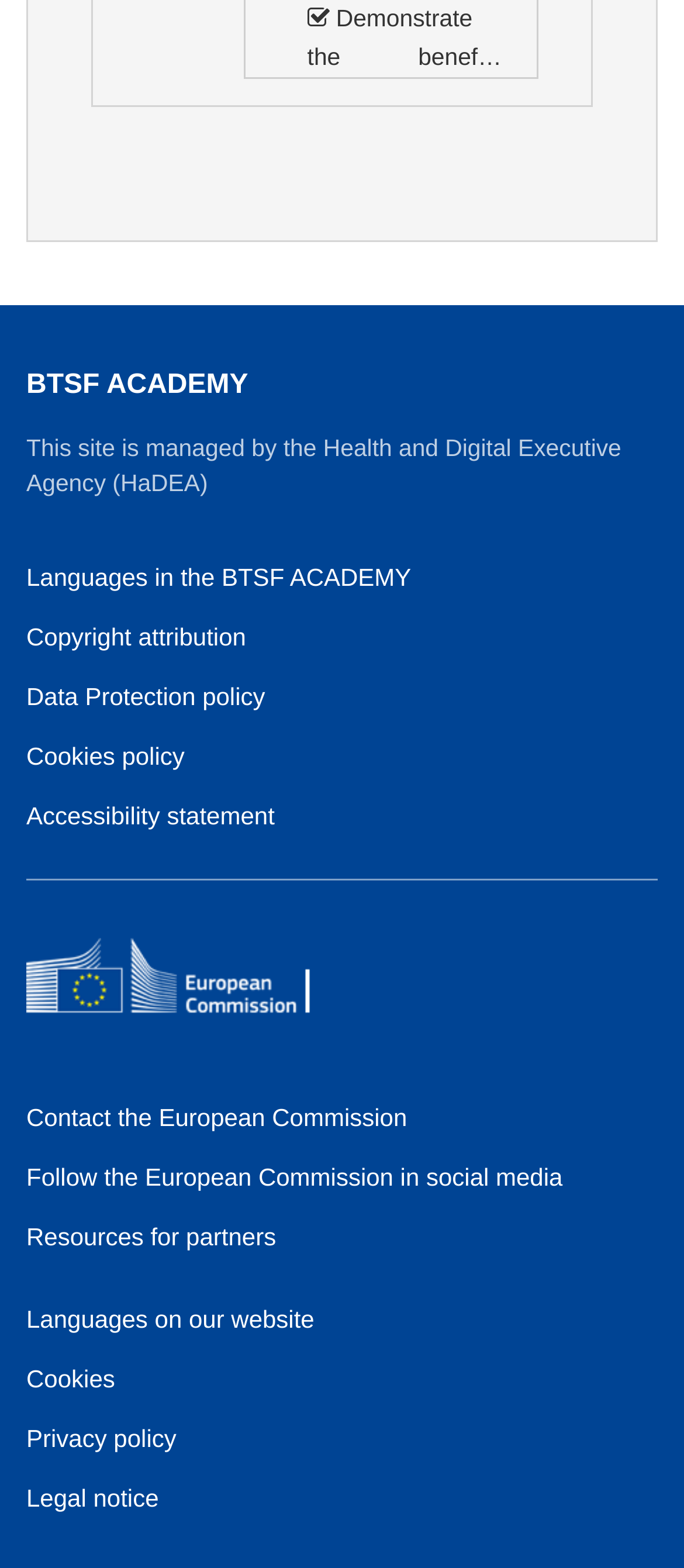Predict the bounding box of the UI element based on the description: "Languages in the BTSF ACADEMY". The coordinates should be four float numbers between 0 and 1, formatted as [left, top, right, bottom].

[0.038, 0.357, 0.601, 0.379]